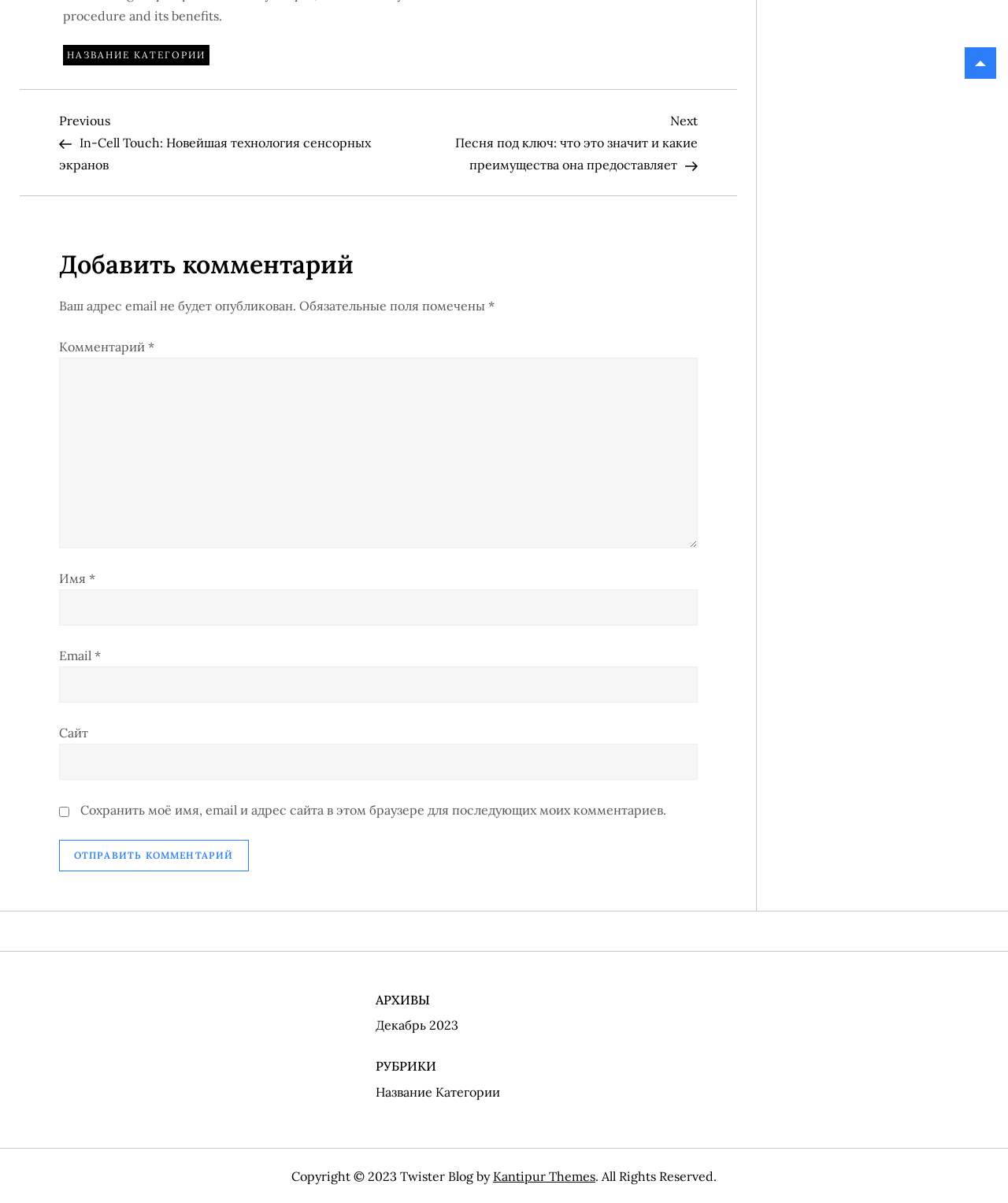Identify the bounding box coordinates of the area that should be clicked in order to complete the given instruction: "Click the category link". The bounding box coordinates should be four float numbers between 0 and 1, i.e., [left, top, right, bottom].

[0.372, 0.898, 0.496, 0.917]